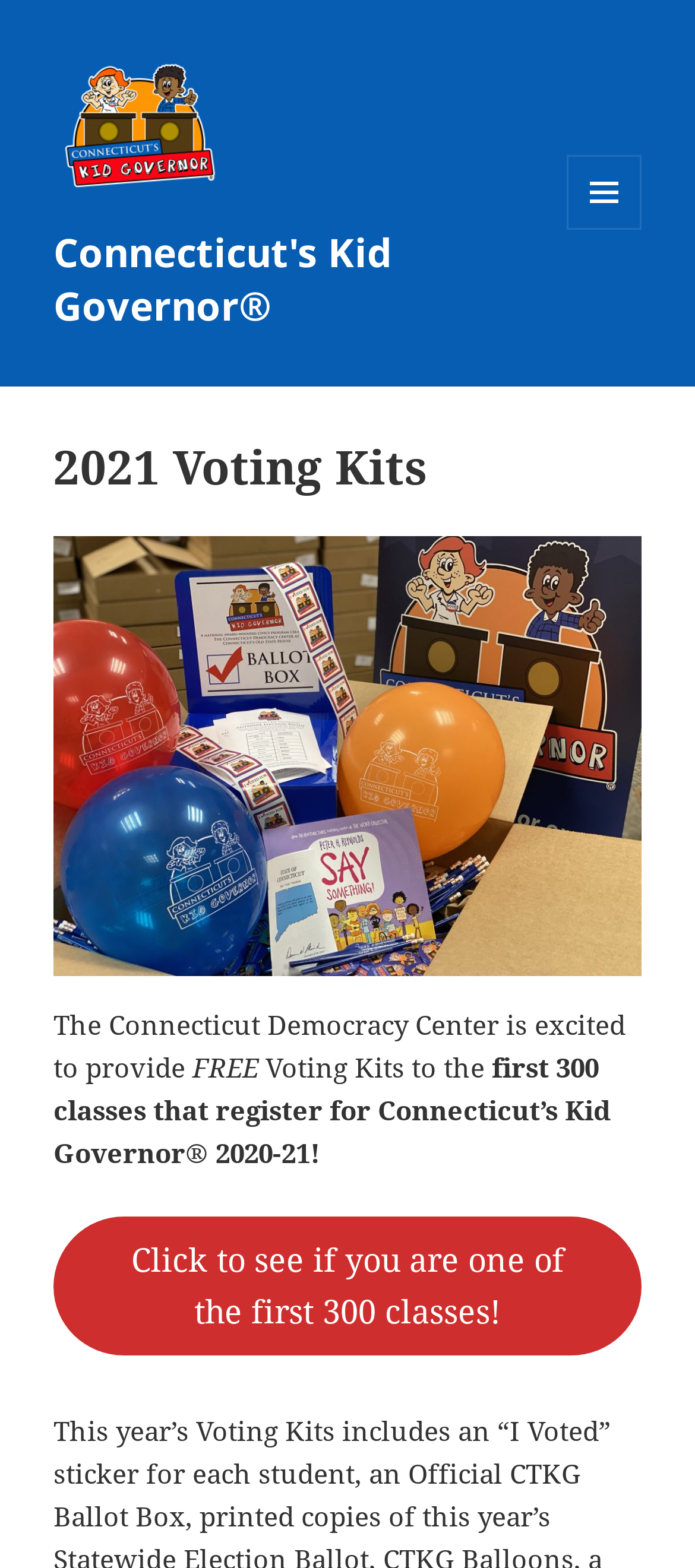Answer the question below using just one word or a short phrase: 
Is the menu and widgets button expanded?

No